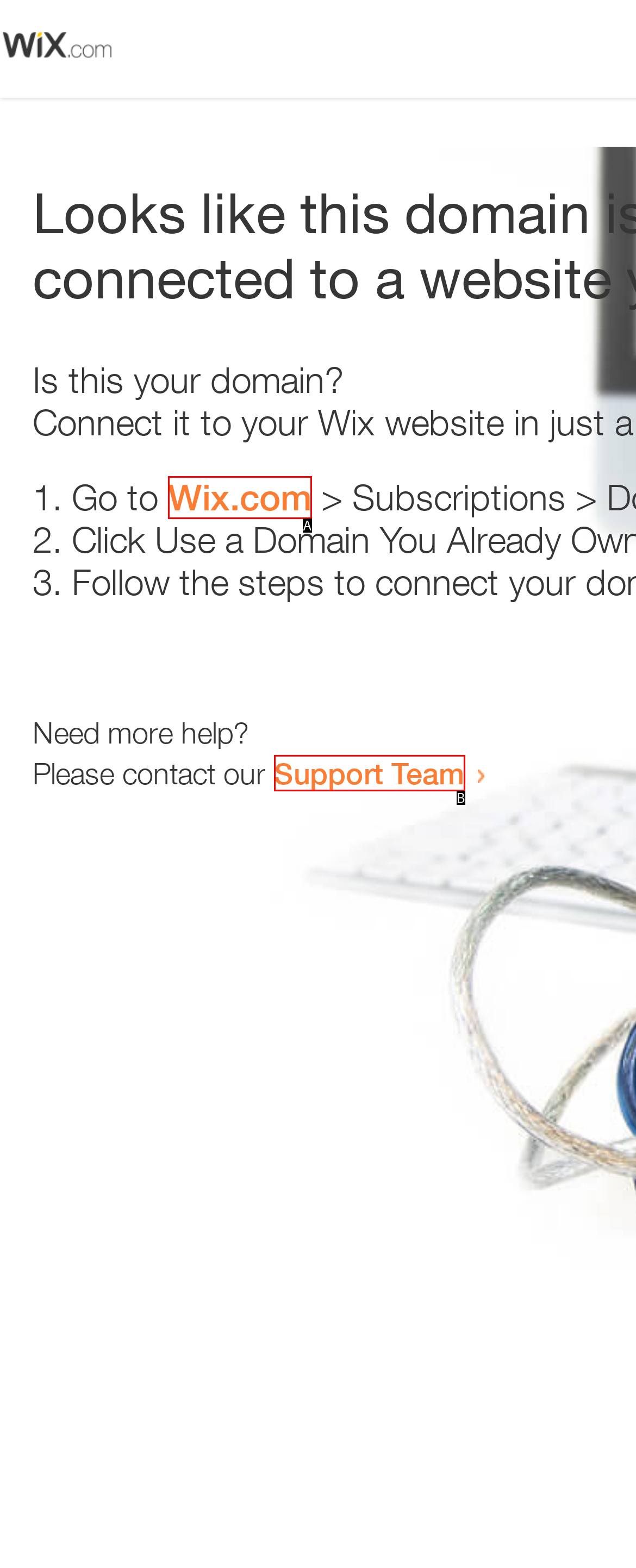From the given options, find the HTML element that fits the description: Wix.com. Reply with the letter of the chosen element.

A